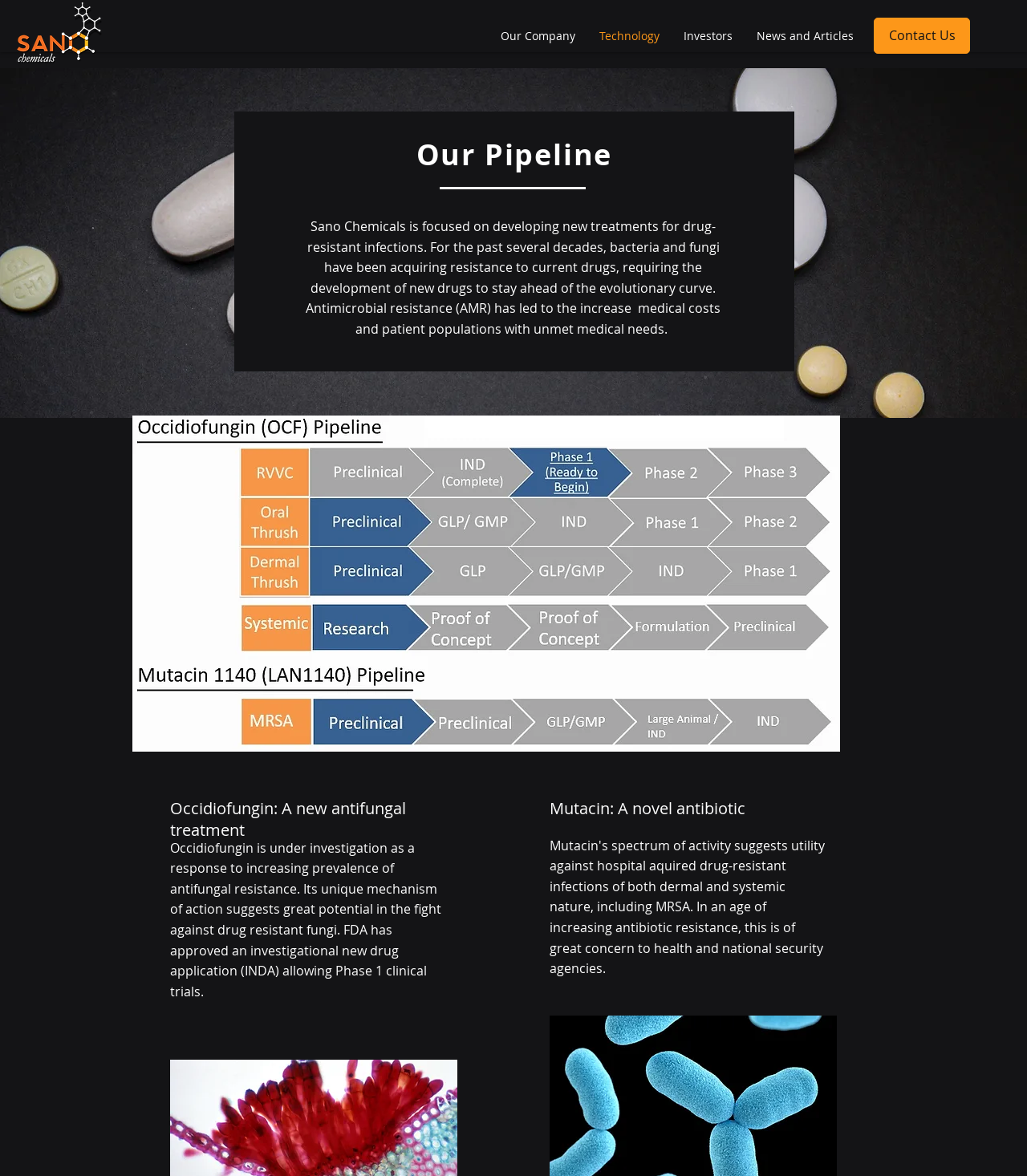Locate the UI element described by Technology and provide its bounding box coordinates. Use the format (top-left x, top-left y, bottom-right x, bottom-right y) with all values as floating point numbers between 0 and 1.

[0.572, 0.014, 0.654, 0.048]